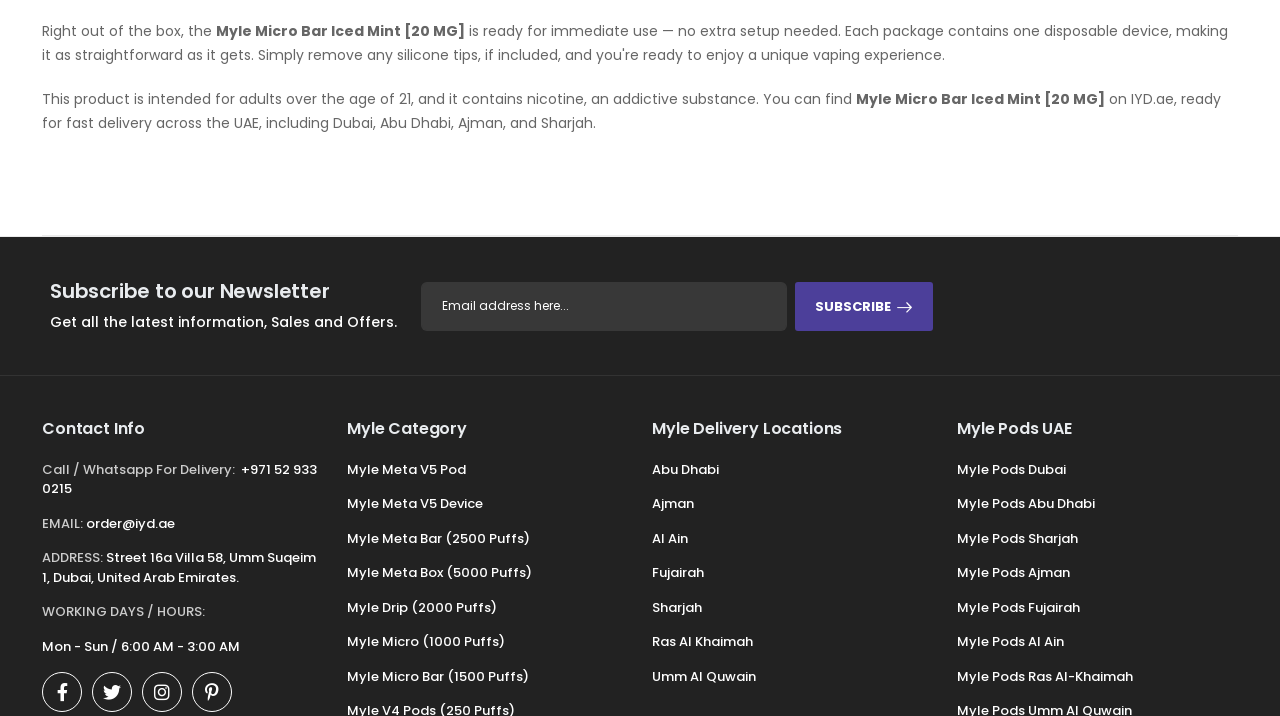Please answer the following question using a single word or phrase: 
What is the name of the product?

Myle Micro Bar Iced Mint